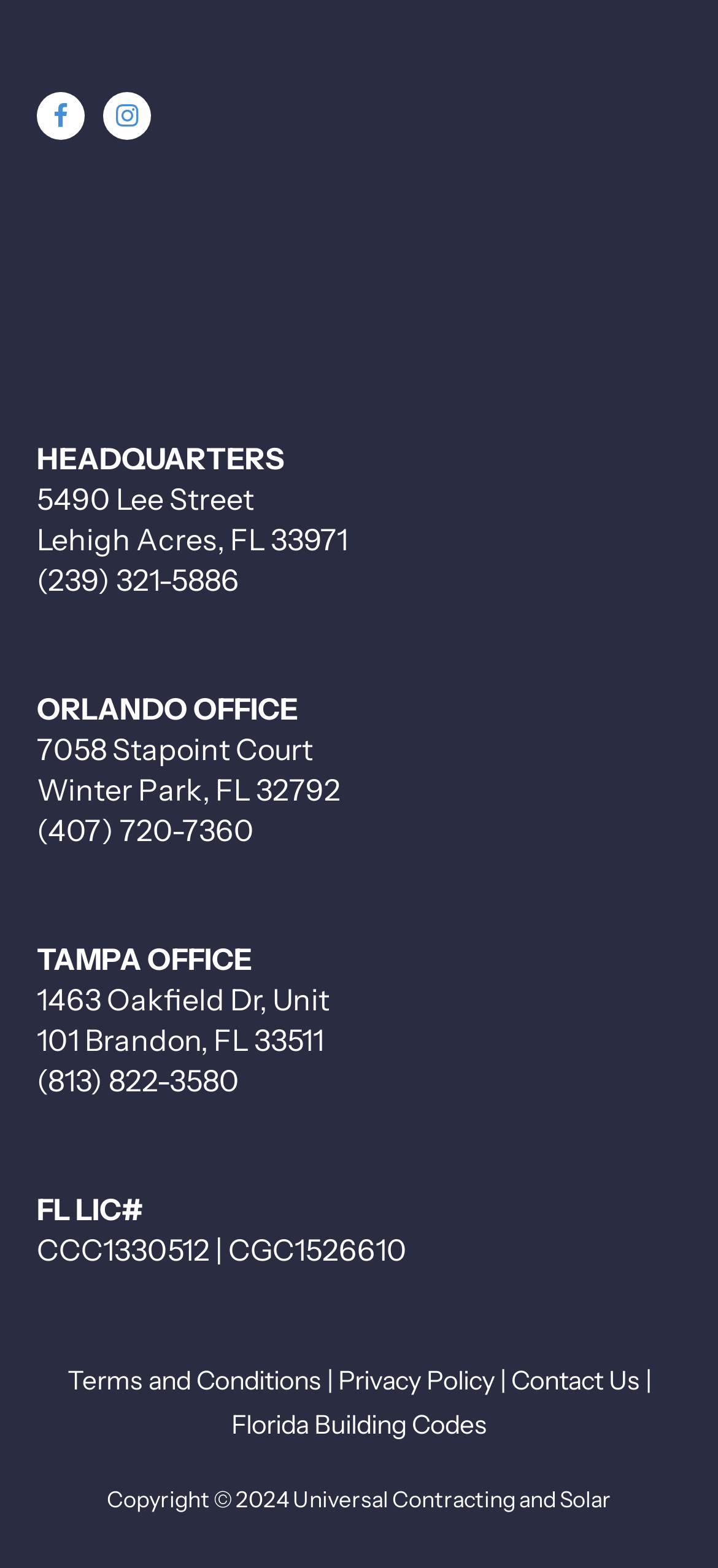Find the bounding box coordinates of the element to click in order to complete the given instruction: "Contact us."

[0.712, 0.869, 0.891, 0.89]